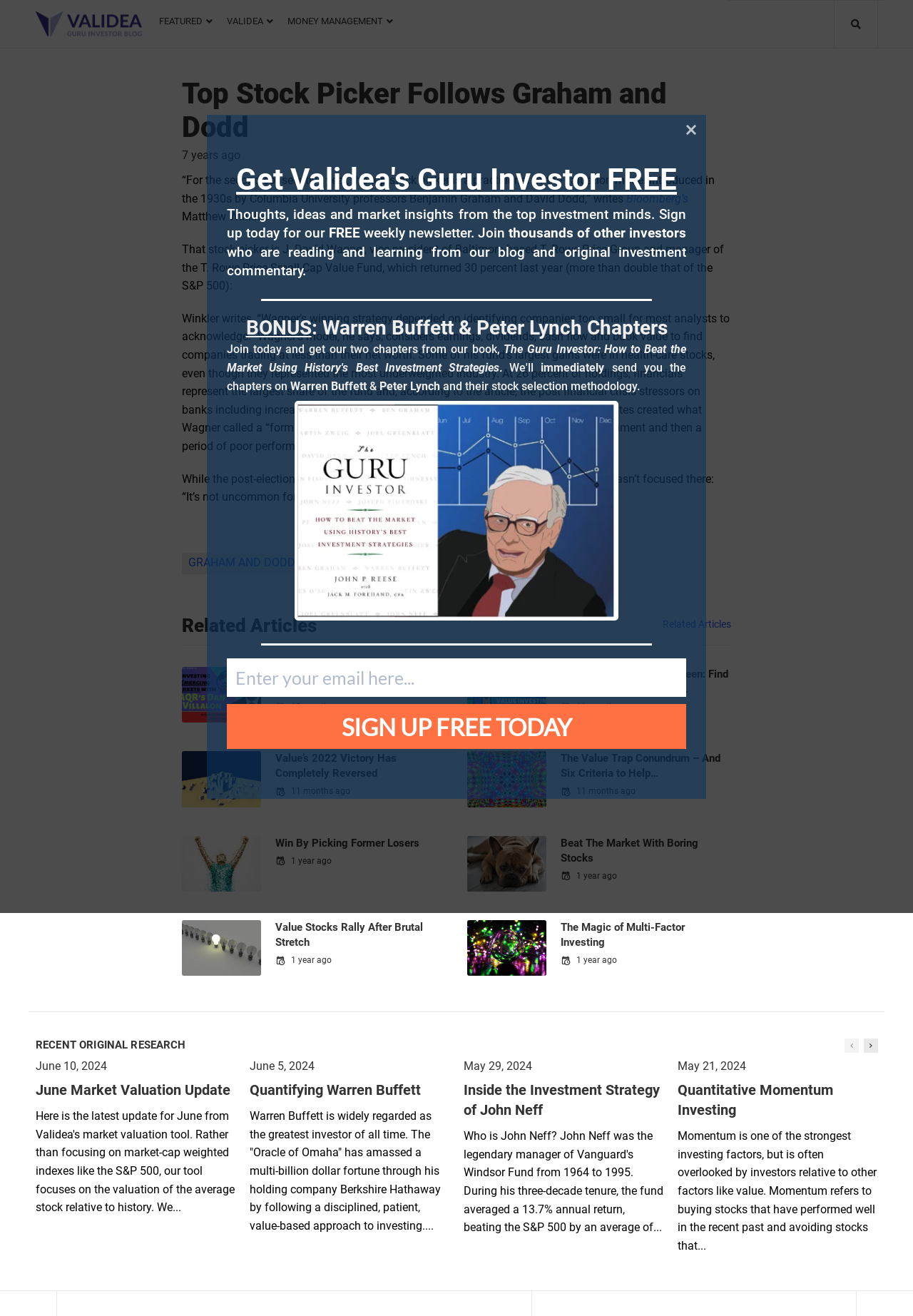Provide the bounding box coordinates for the UI element that is described as: "1 year ago".

[0.614, 0.662, 0.676, 0.669]